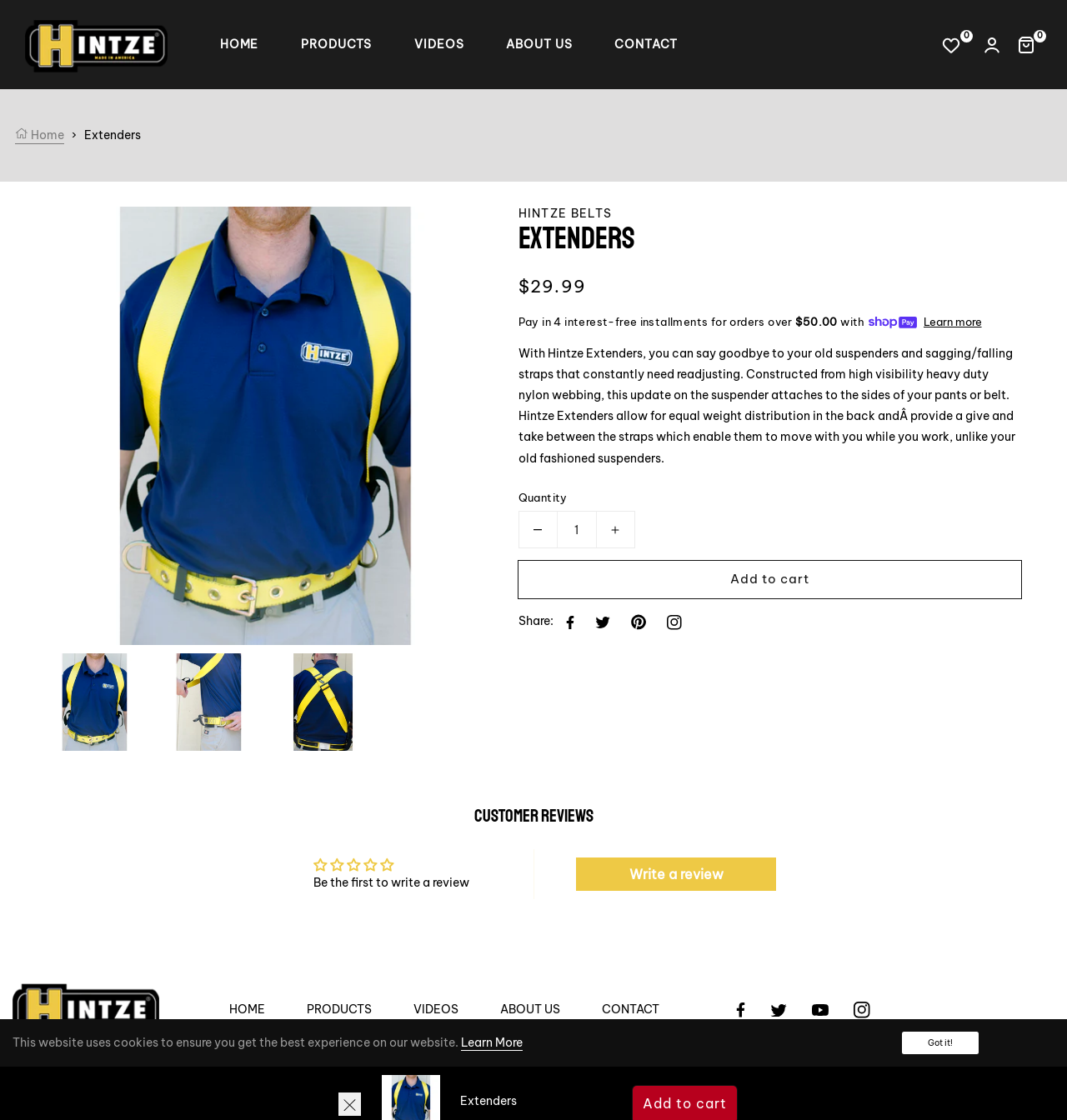Identify the bounding box coordinates for the element that needs to be clicked to fulfill this instruction: "Add Extenders to cart". Provide the coordinates in the format of four float numbers between 0 and 1: [left, top, right, bottom].

[0.486, 0.501, 0.957, 0.534]